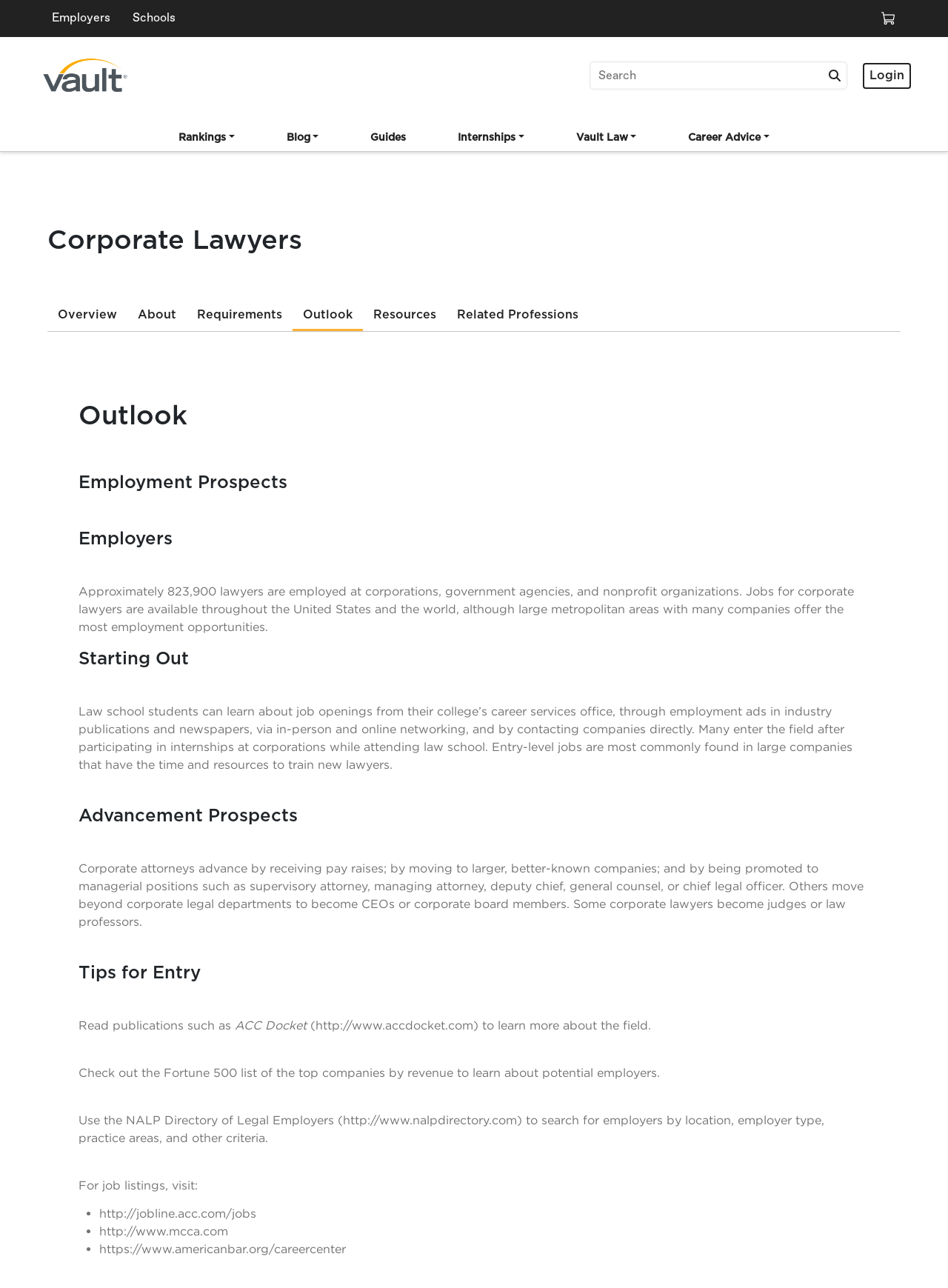What is the purpose of the tablist with tabs 'Rankings', 'Blog', 'Guides', 'Internships', 'Vault Law', and 'Career Advice'?
Look at the screenshot and respond with one word or a short phrase.

To navigate to different sections